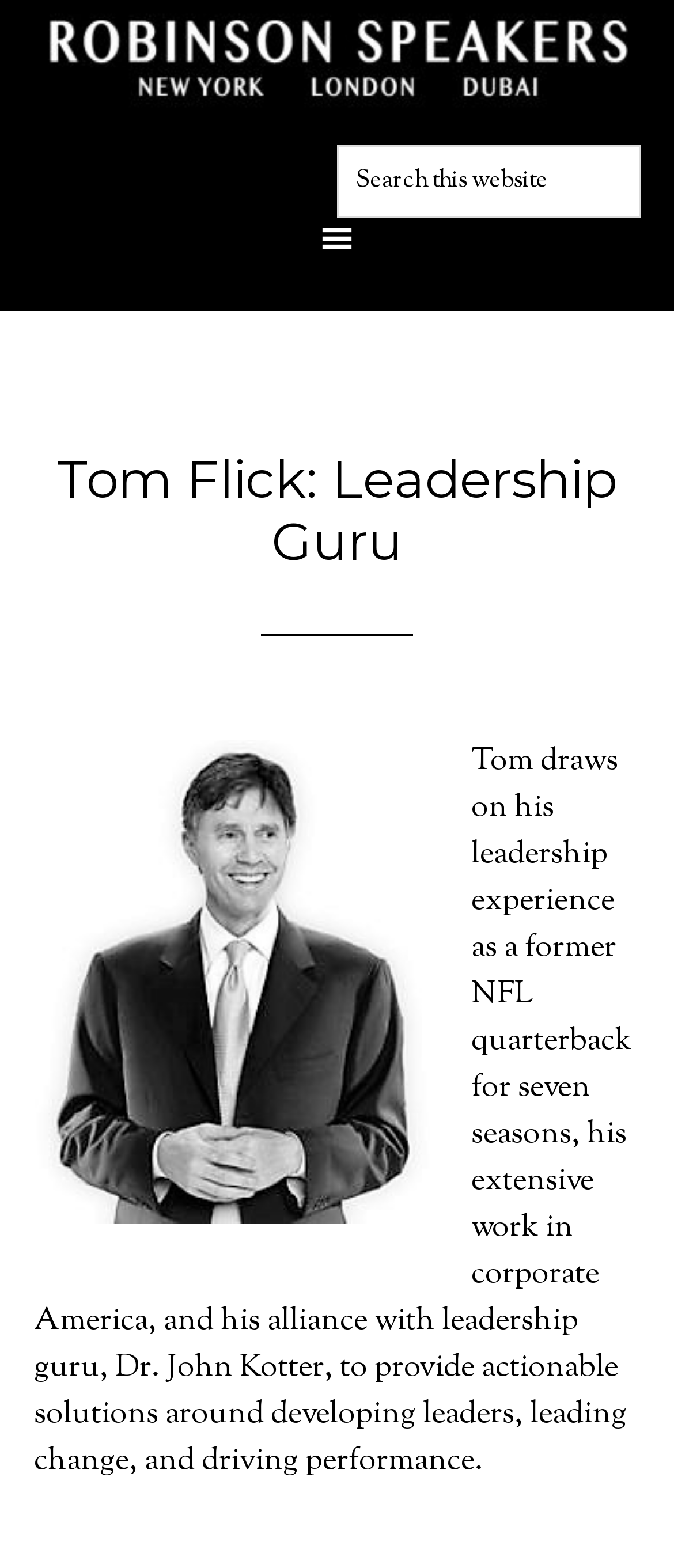Detail the webpage's structure and highlights in your description.

The webpage is about the archives of leadership guru, specifically featuring Tom Flick, a former NFL quarterback. At the top left of the page, there is a link to "ROBINSON SPEAKERS BUREAU". Below this link, there is a search bar with a searchbox labeled "Search this website" and a "Search" button to its right. 

The main content of the page is an article about Tom Flick, which takes up most of the page. The article has a heading "Tom Flick: Leadership Guru" at the top, which is also a link. Below the heading, there is a paragraph describing Tom Flick's leadership experience and expertise, including his work with Dr. John Kotter.